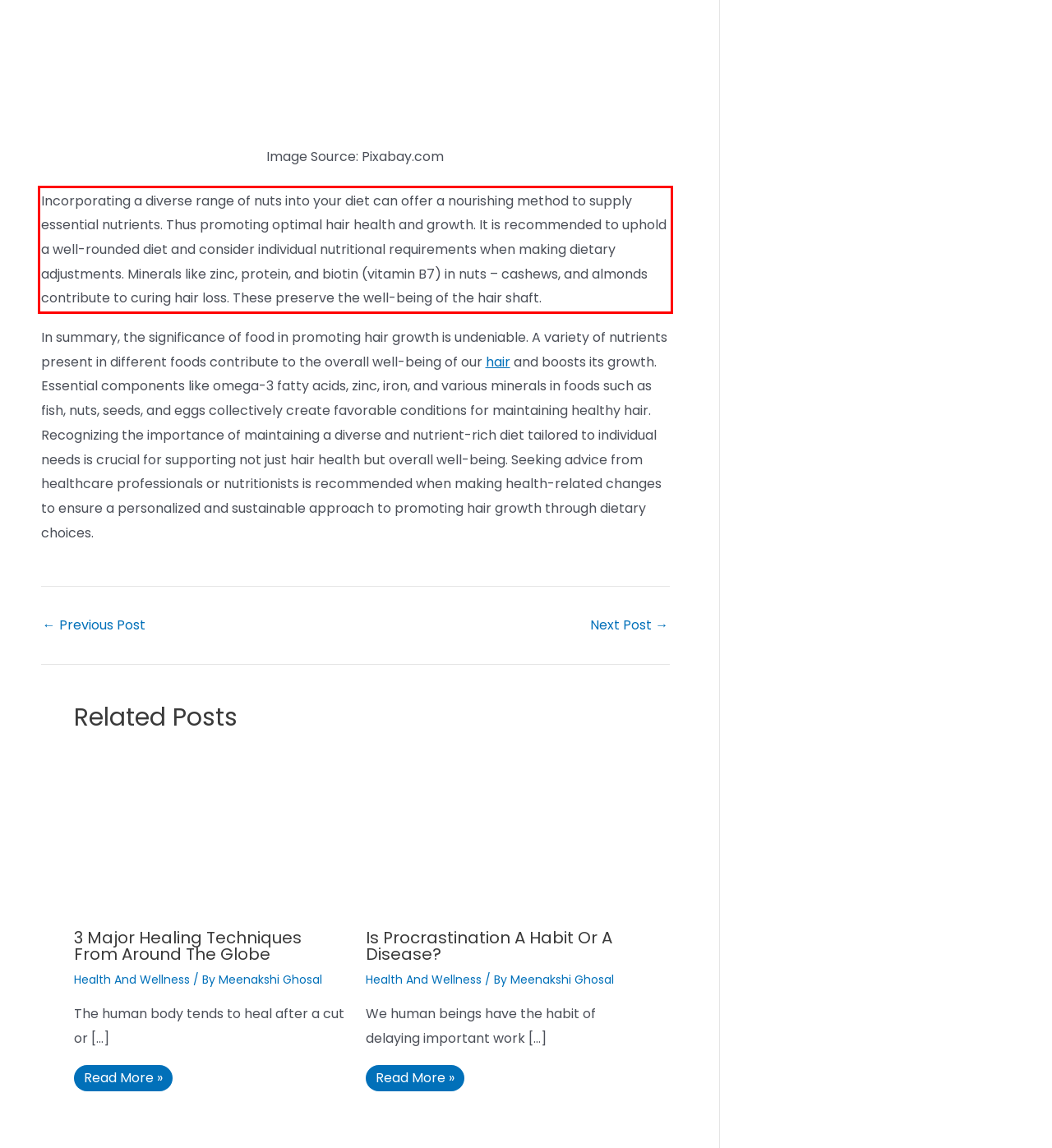Extract and provide the text found inside the red rectangle in the screenshot of the webpage.

Incorporating a diverse range of nuts into your diet can offer a nourishing method to supply essential nutrients. Thus promoting optimal hair health and growth. It is recommended to uphold a well-rounded diet and consider individual nutritional requirements when making dietary adjustments. Minerals like zinc, protein, and biotin (vitamin B7) in nuts – cashews, and almonds contribute to curing hair loss. These preserve the well-being of the hair shaft.